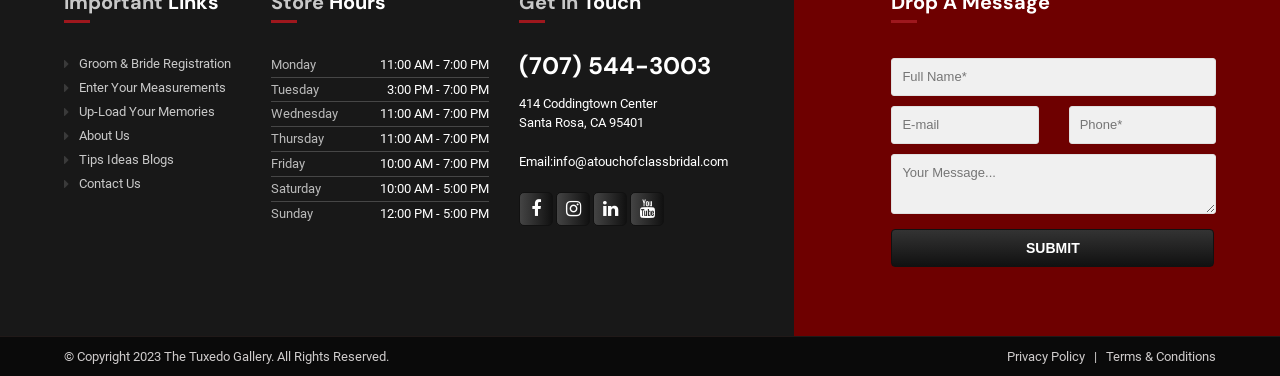Locate the bounding box coordinates of the clickable area to execute the instruction: "Click Groom & Bride Registration". Provide the coordinates as four float numbers between 0 and 1, represented as [left, top, right, bottom].

[0.062, 0.151, 0.188, 0.188]